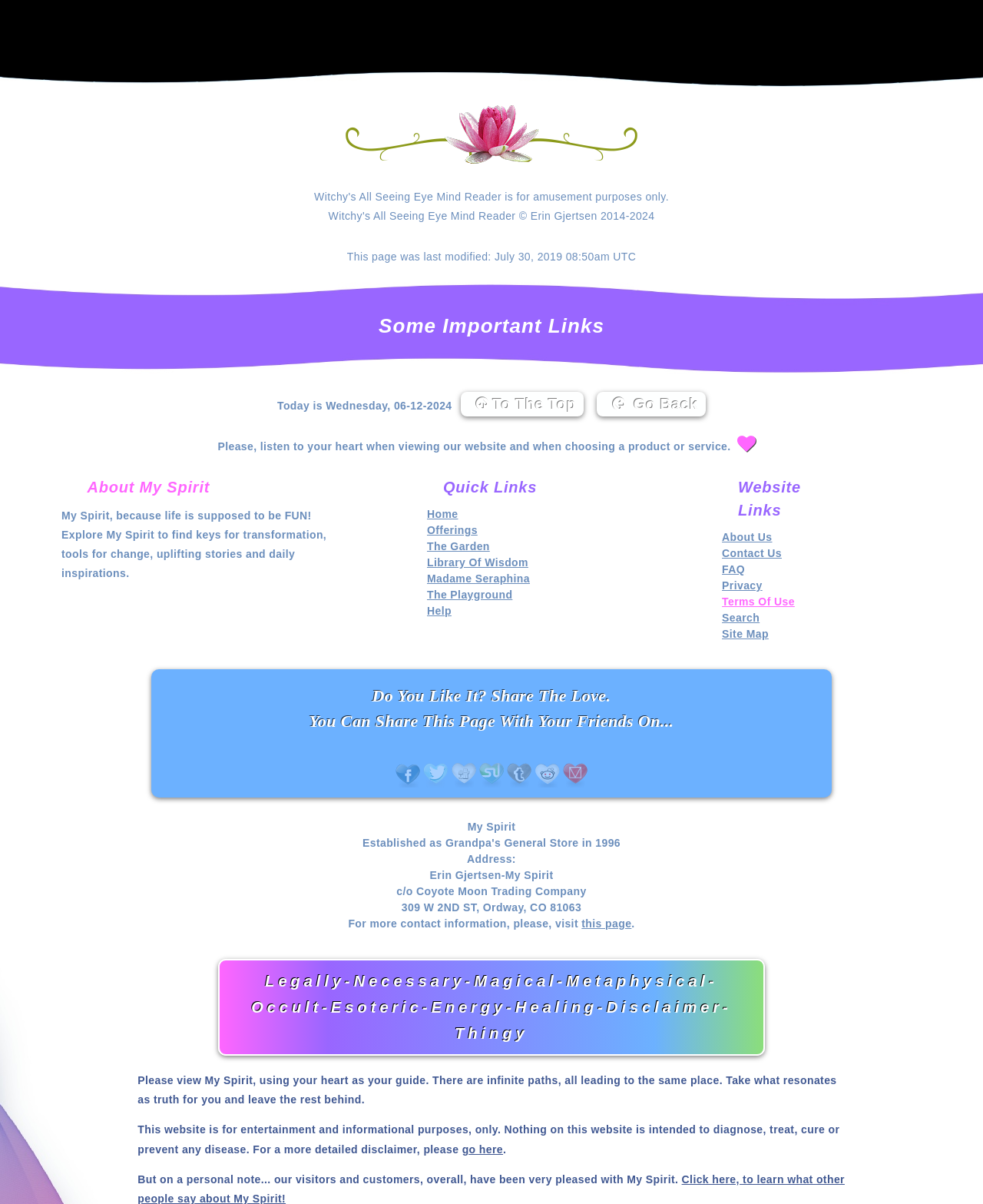Answer with a single word or phrase: 
What is the purpose of the 'About My Spirit' section?

To find keys for transformation, tools for change, uplifting stories and daily inspirations